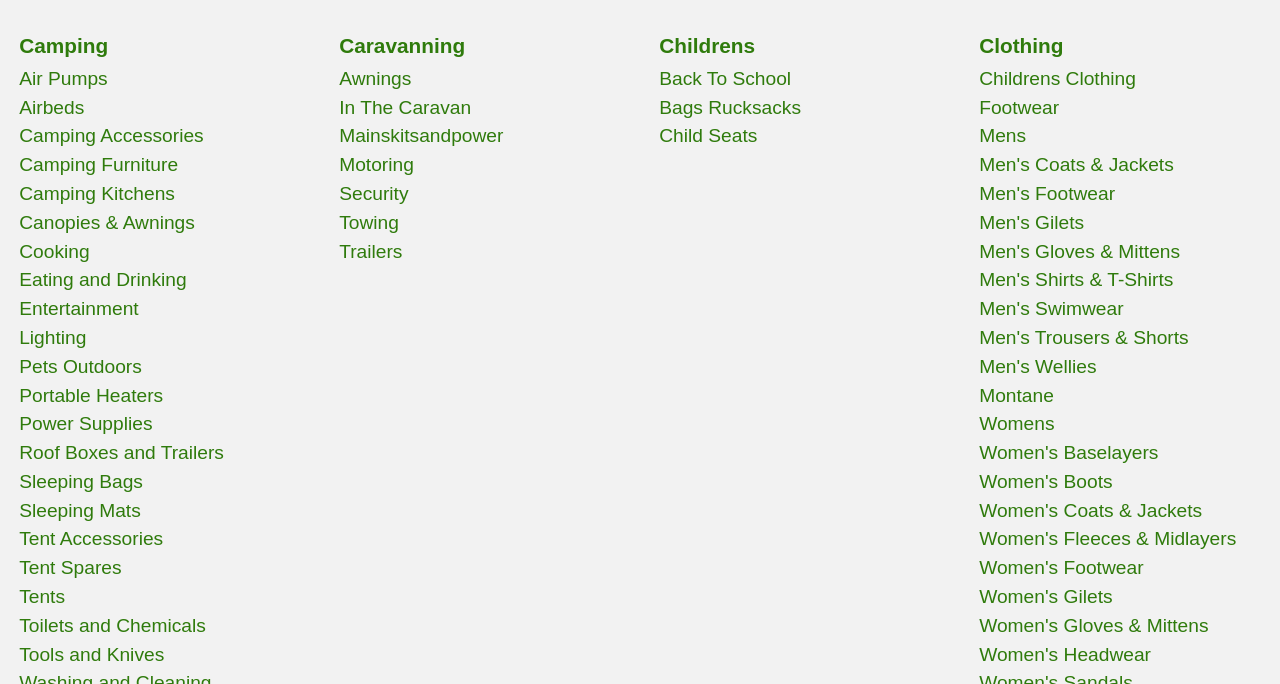Analyze the image and answer the question with as much detail as possible: 
How many subcategories are there under 'Caravanning'?

Under the 'Caravanning' heading, there are 9 links, including 'Caravanning', 'Awnings', 'In The Caravan', and so on, which suggests that there are 9 subcategories under 'Caravanning'.